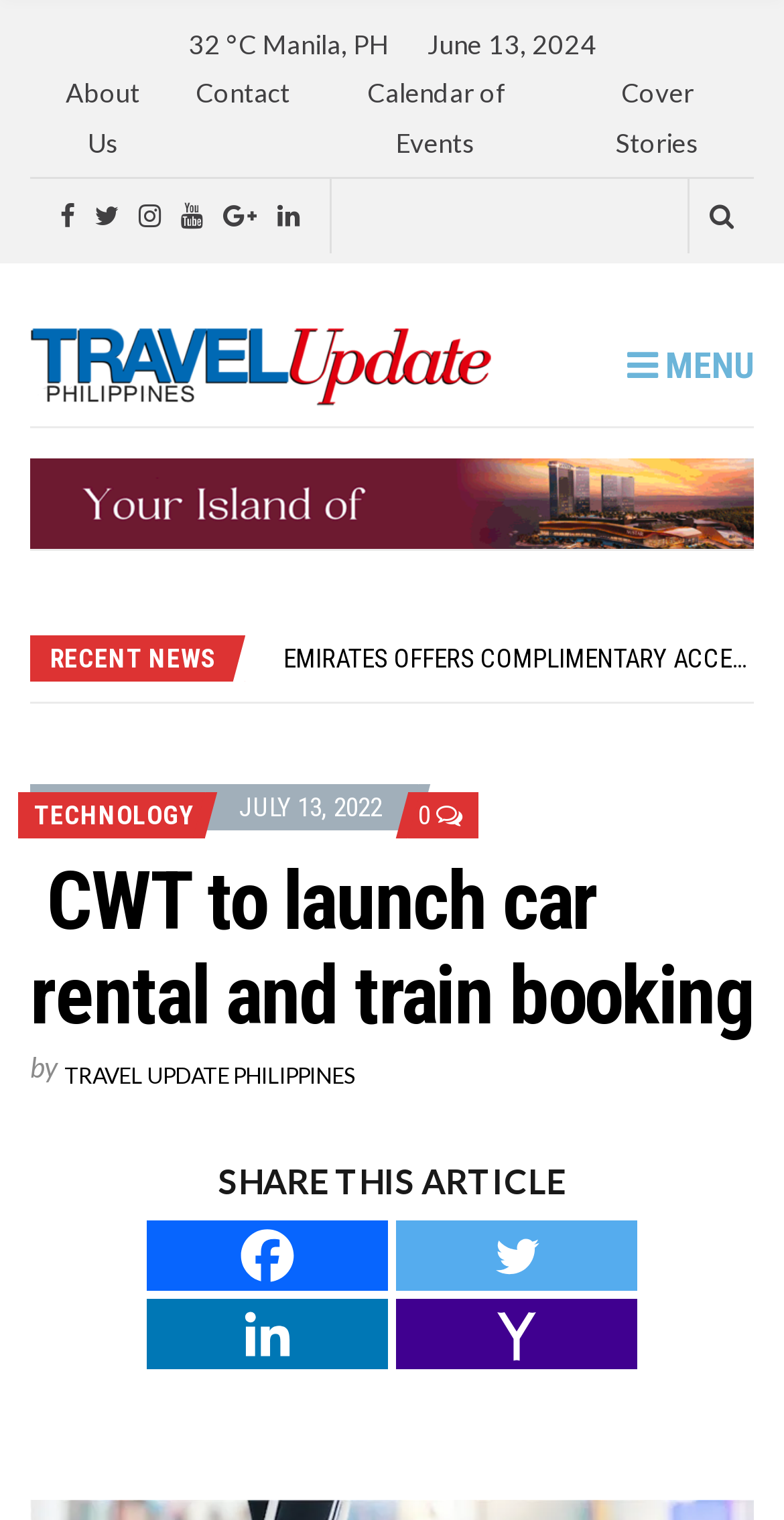What is the current temperature?
Based on the image, answer the question with a single word or brief phrase.

32 °C